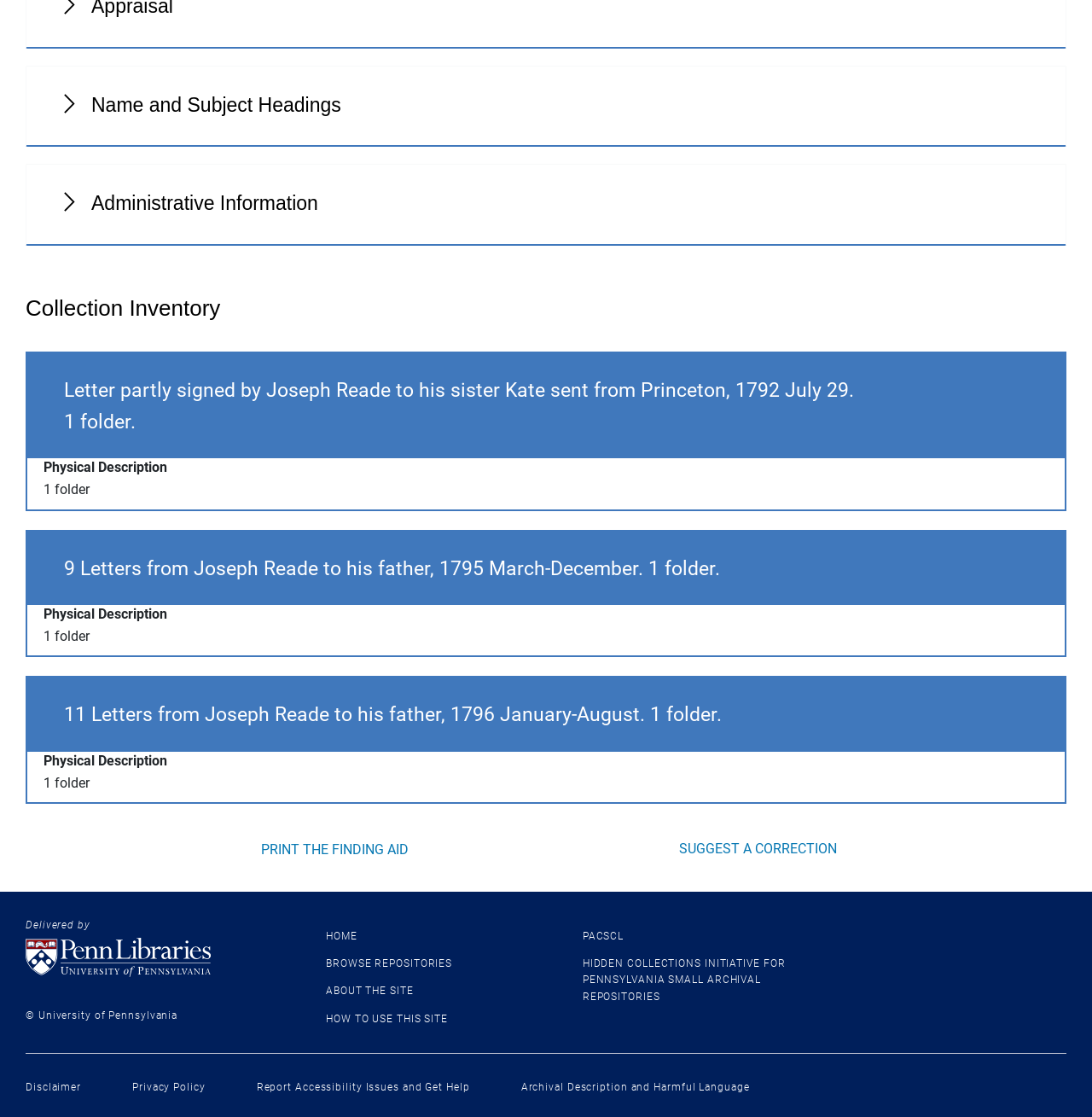From the element description: "Name and Subject Headings", extract the bounding box coordinates of the UI element. The coordinates should be expressed as four float numbers between 0 and 1, in the order [left, top, right, bottom].

[0.023, 0.058, 0.977, 0.131]